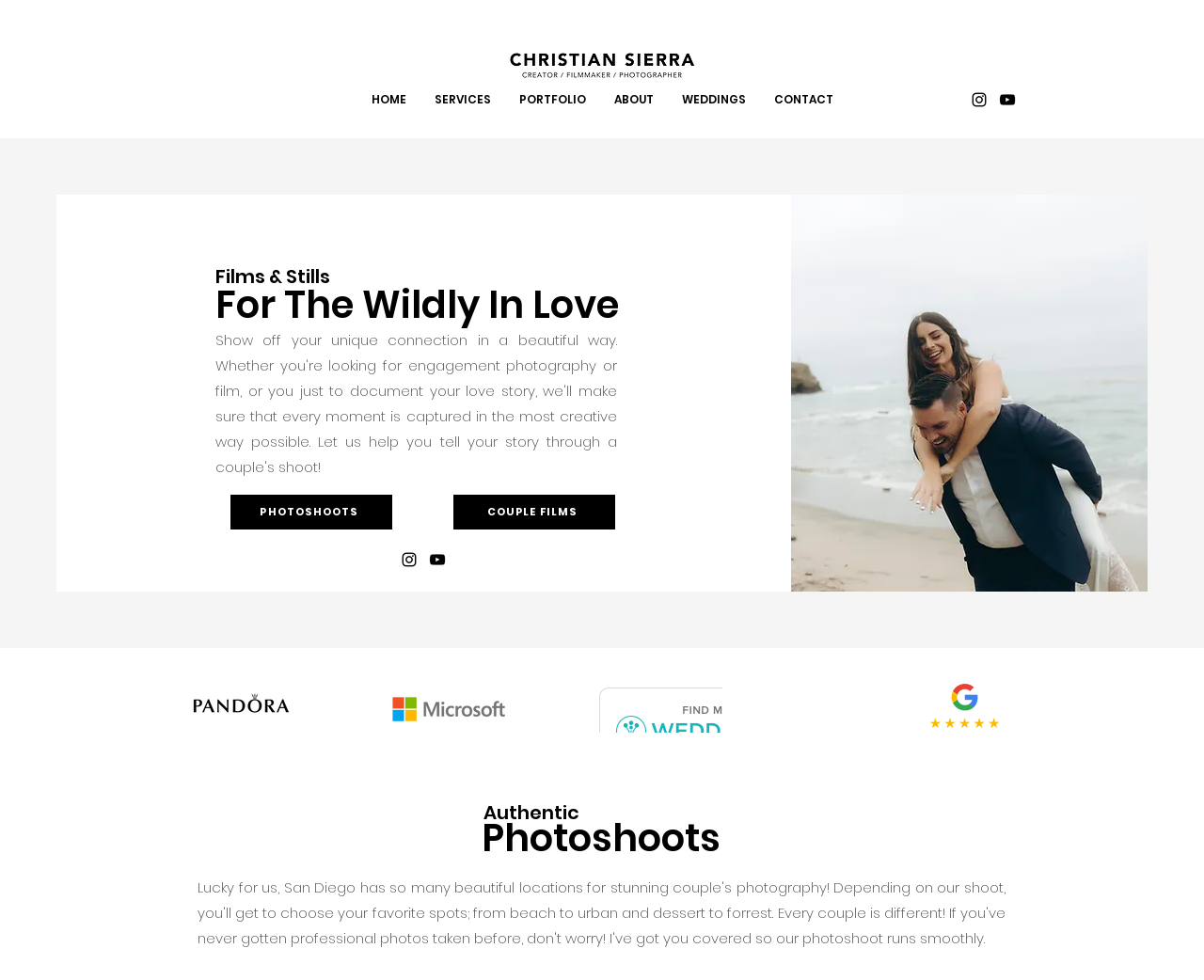What is the theme of the photoshoots?
Refer to the image and offer an in-depth and detailed answer to the question.

The heading 'For The Wildly In Love' is located near the link 'PHOTOSHOOTS', which implies that the theme of the photoshoots is 'Wildly In Love'.